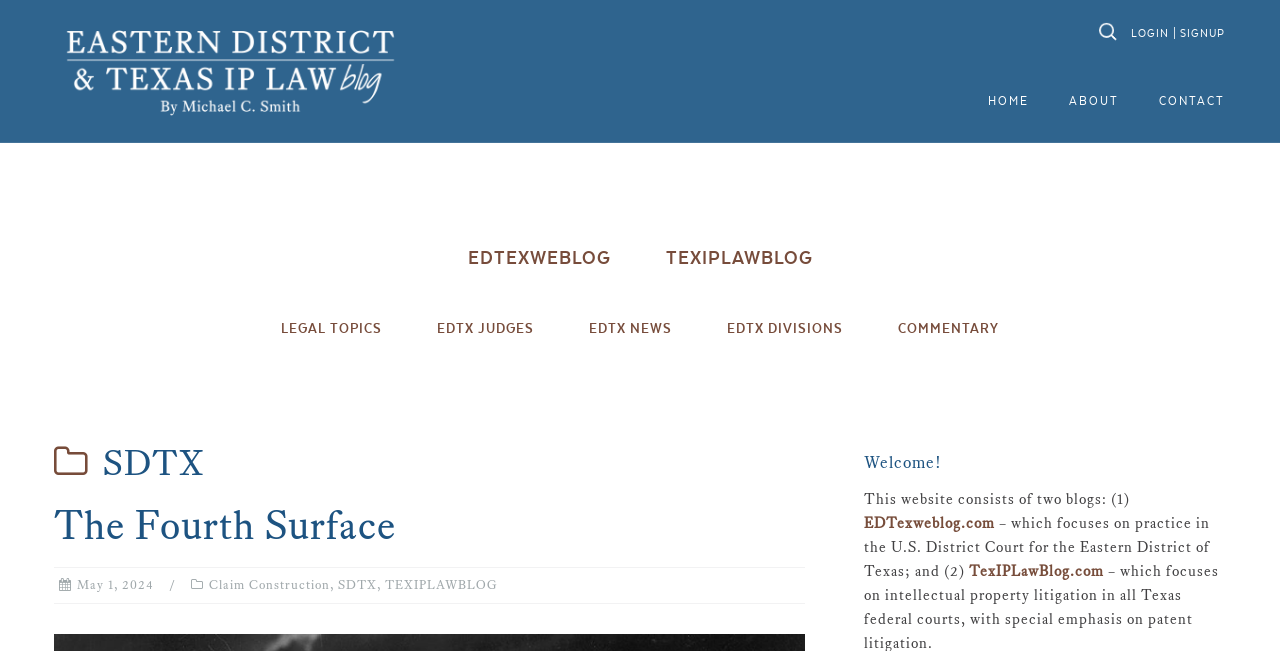Select the bounding box coordinates of the element I need to click to carry out the following instruction: "Search for something".

[0.851, 0.026, 0.878, 0.072]